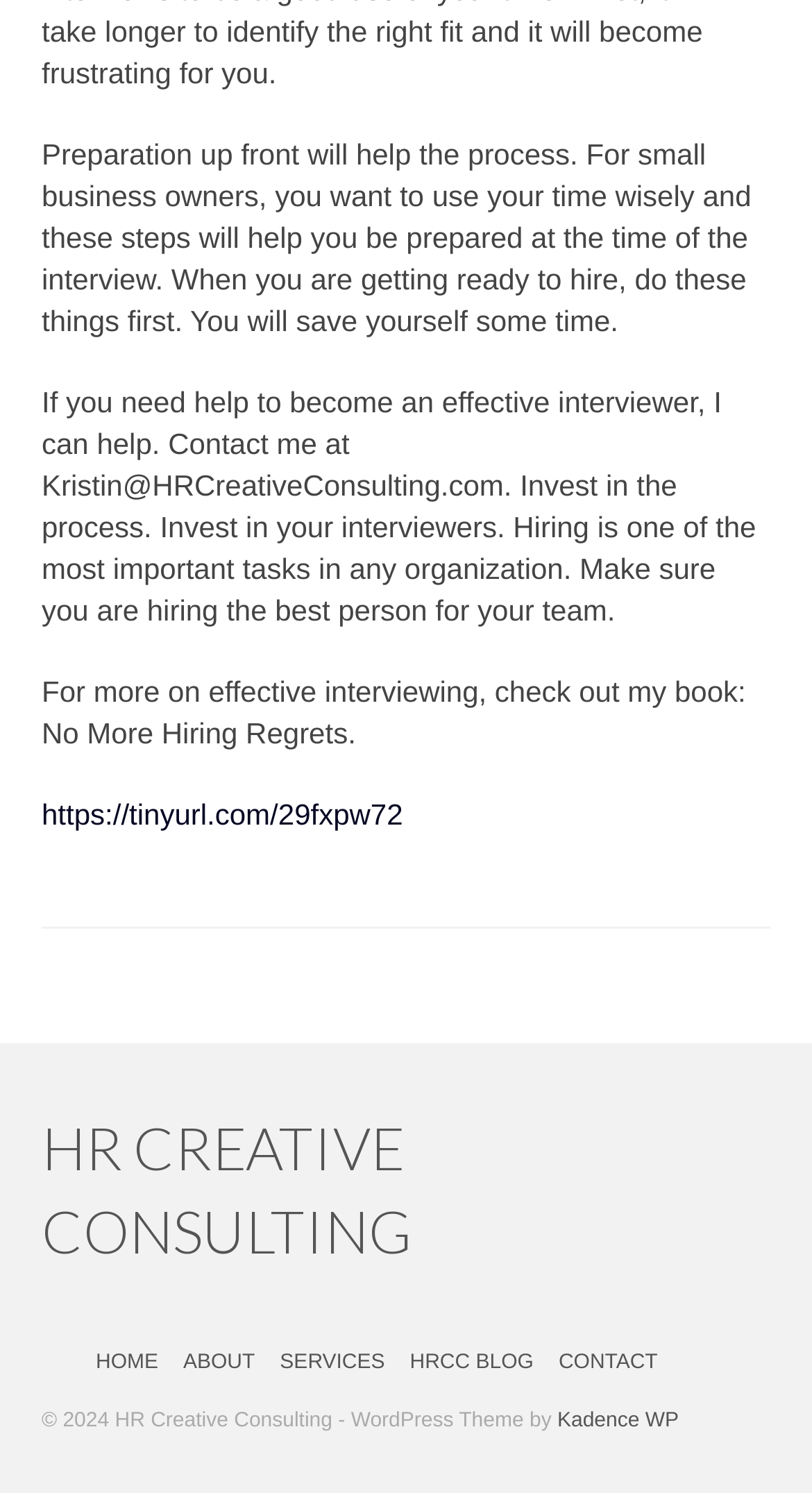What is the year of copyright for HR Creative Consulting?
Respond with a short answer, either a single word or a phrase, based on the image.

2024